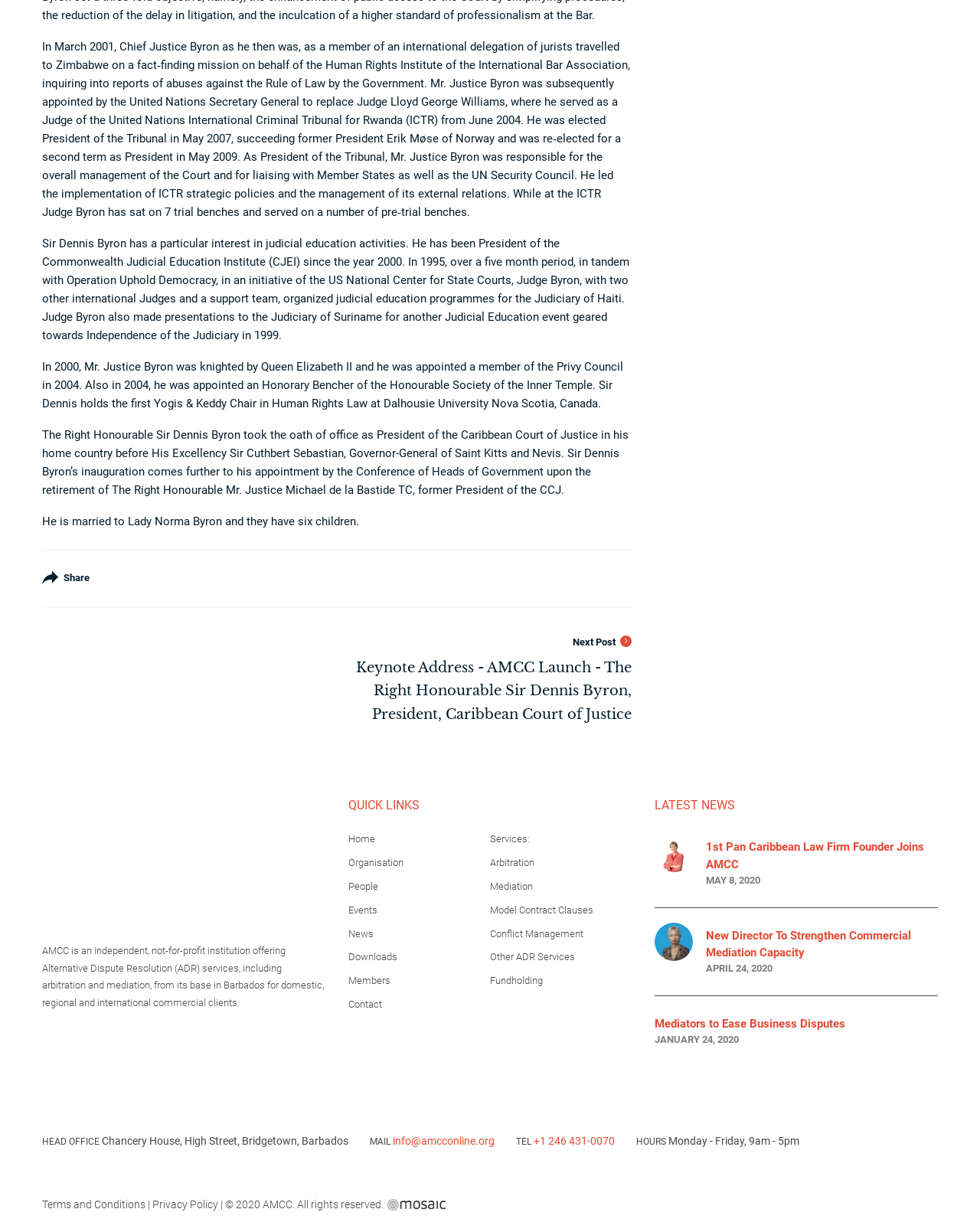Give a concise answer using one word or a phrase to the following question:
What is the name of the institution where Sir Dennis Byron holds a chair?

Dalhousie University